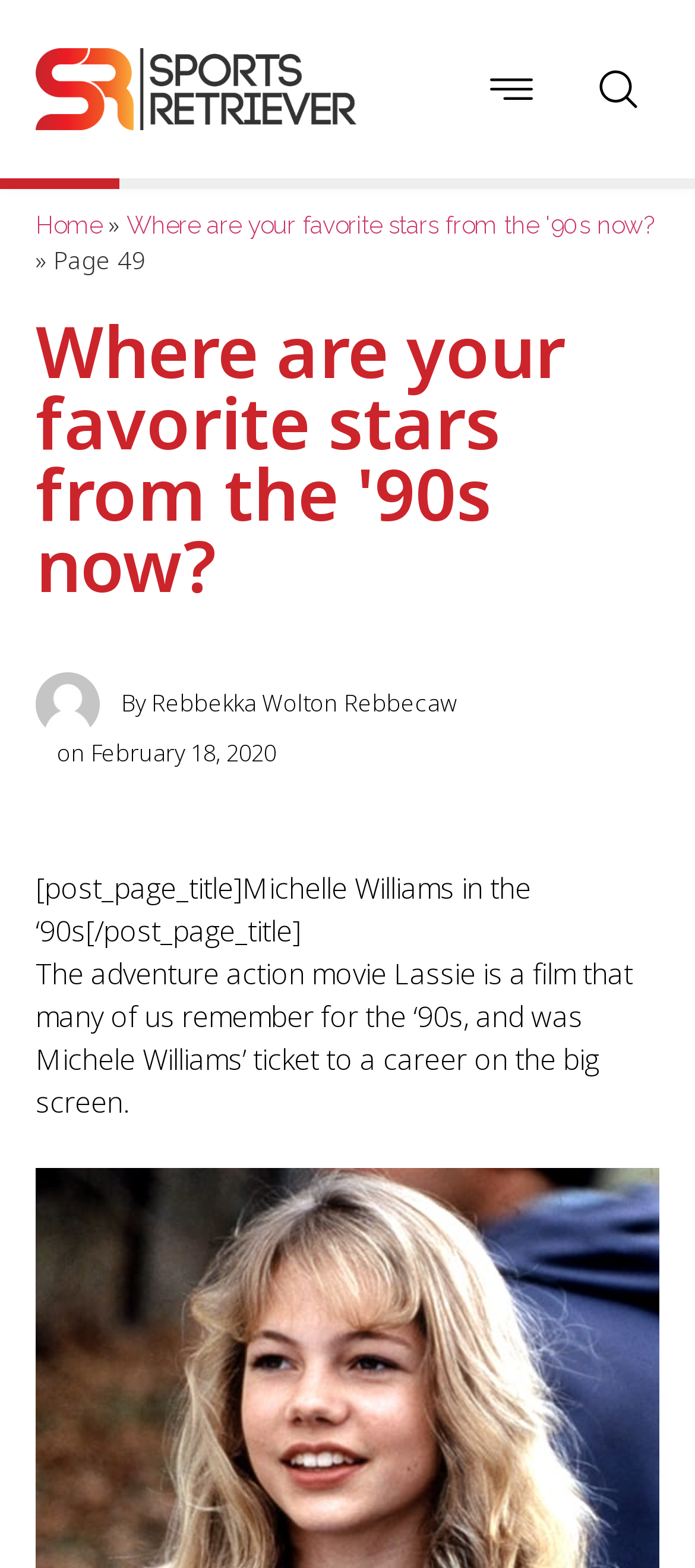Respond with a single word or phrase to the following question:
What is the current page number?

49